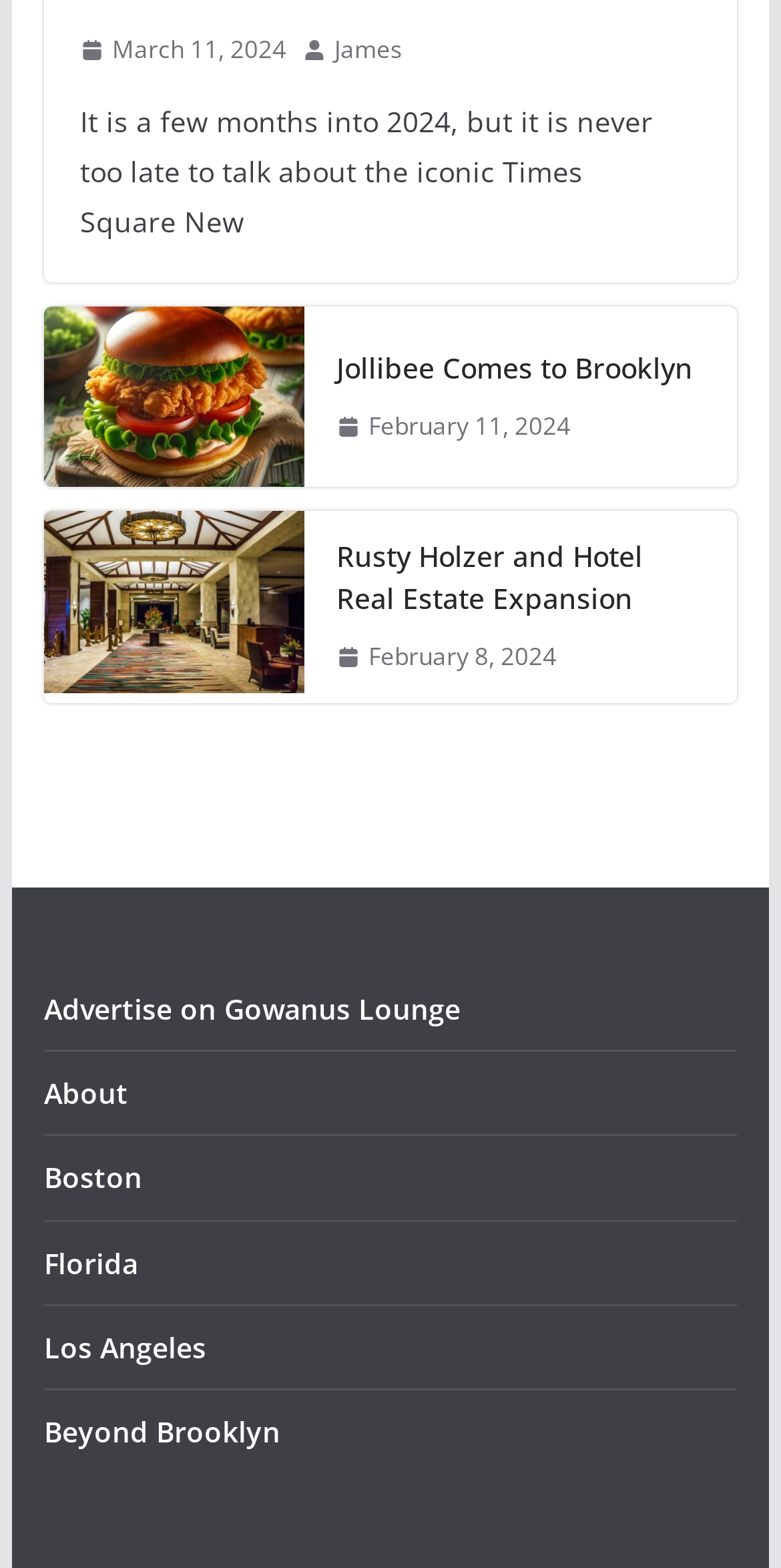Identify the bounding box of the UI component described as: "април 2021".

None